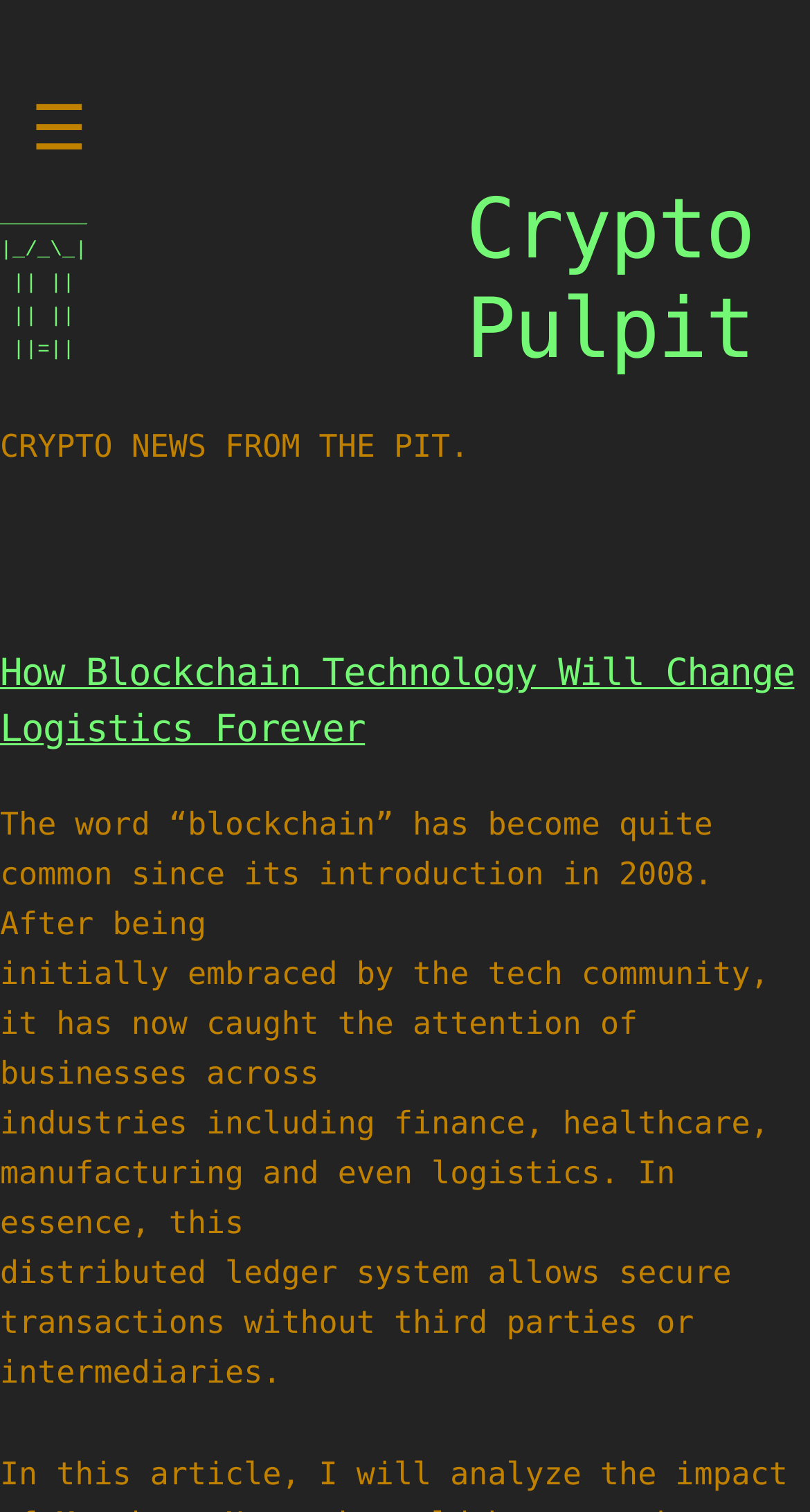Extract the bounding box coordinates of the UI element described by: "☰". The coordinates should include four float numbers ranging from 0 to 1, e.g., [left, top, right, bottom].

[0.038, 0.054, 0.108, 0.119]